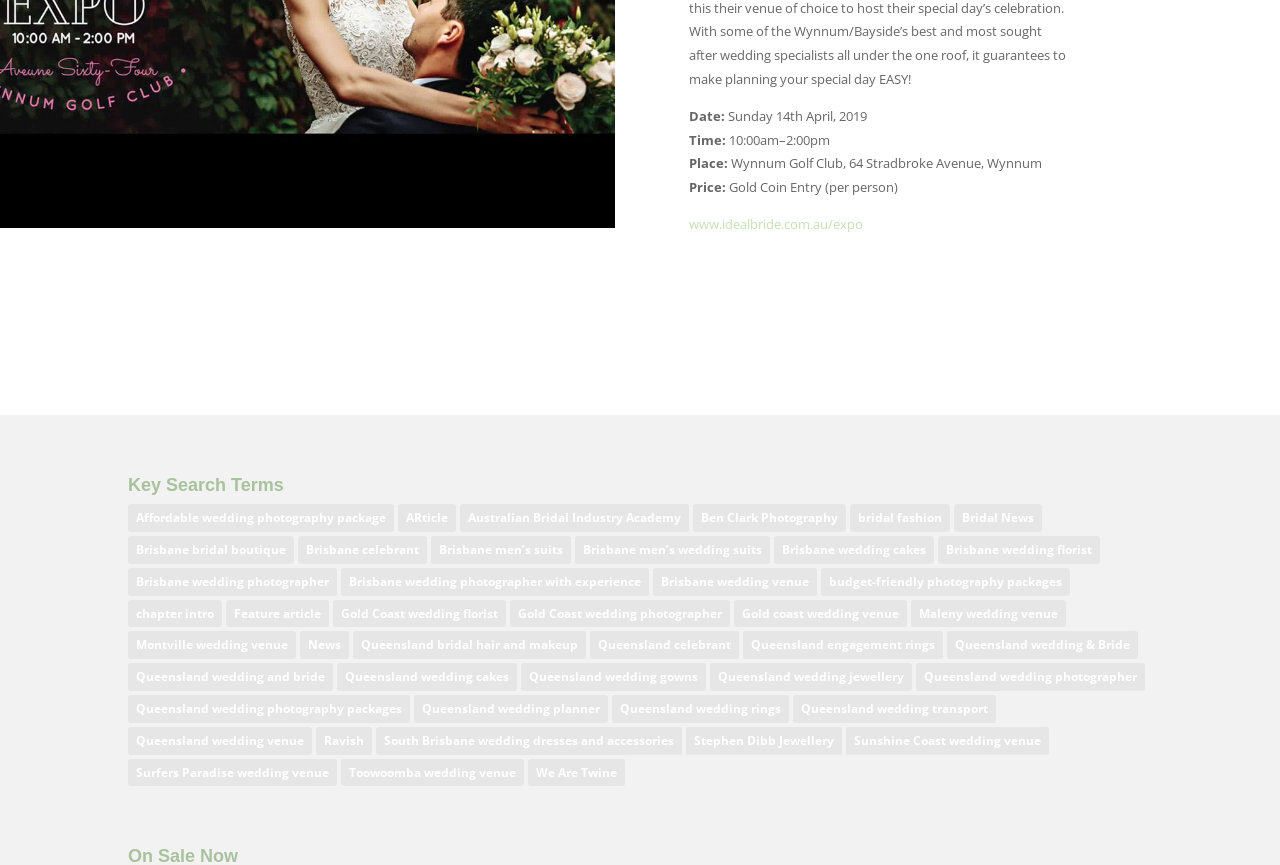From the webpage screenshot, identify the region described by UPPSC Polytechnic Lecturer Result 2023. Provide the bounding box coordinates as (top-left x, top-left y, bottom-right x, bottom-right y), with each value being a floating point number between 0 and 1.

None